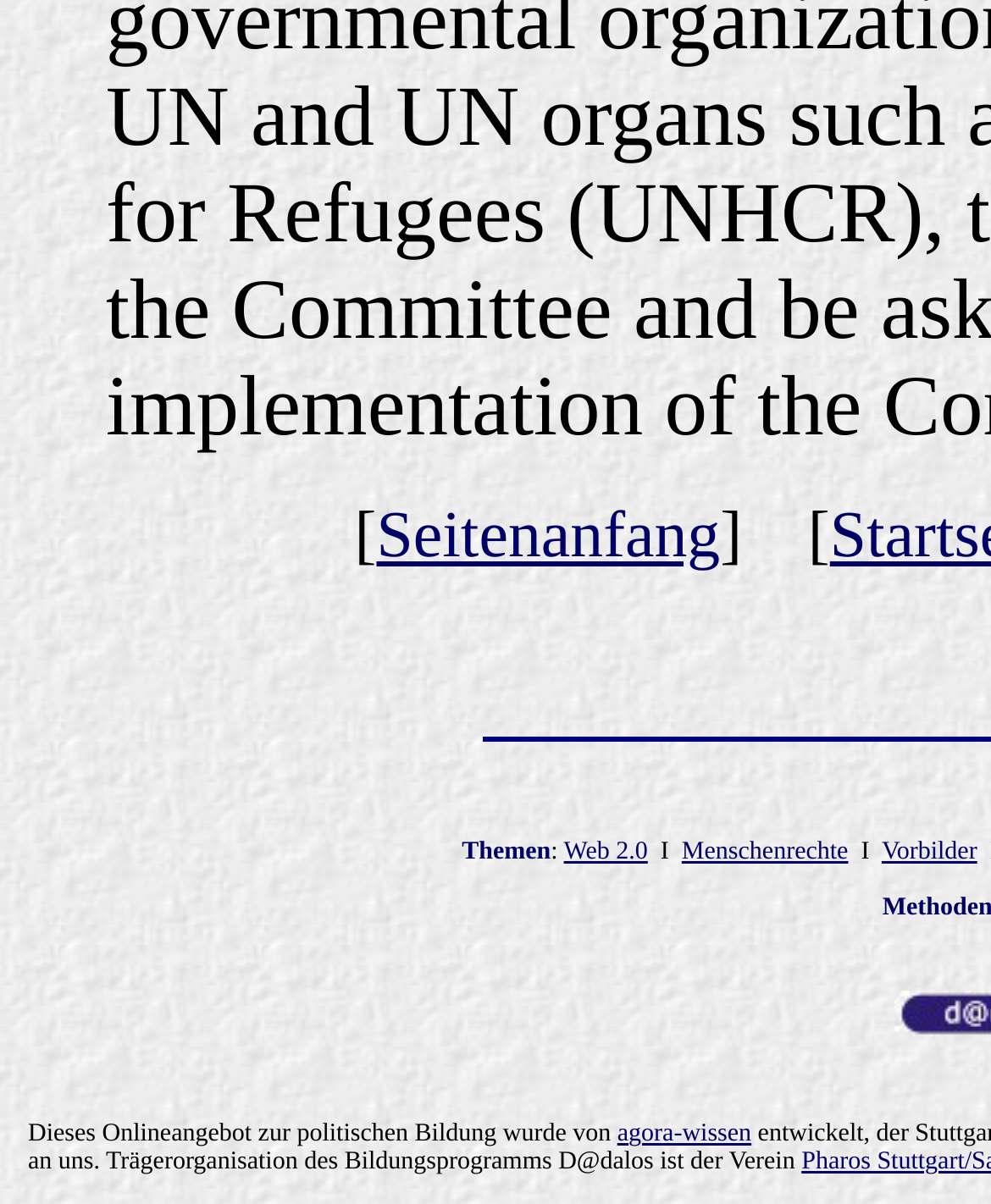What are the main themes on this webpage?
Offer a detailed and full explanation in response to the question.

By analyzing the webpage structure, I found that there are three main themes listed horizontally, which are 'Web 2.0', 'Menschenrechte', and 'Vorbilder'. These themes are separated by static text elements containing non-breaking spaces and are linked to other pages.